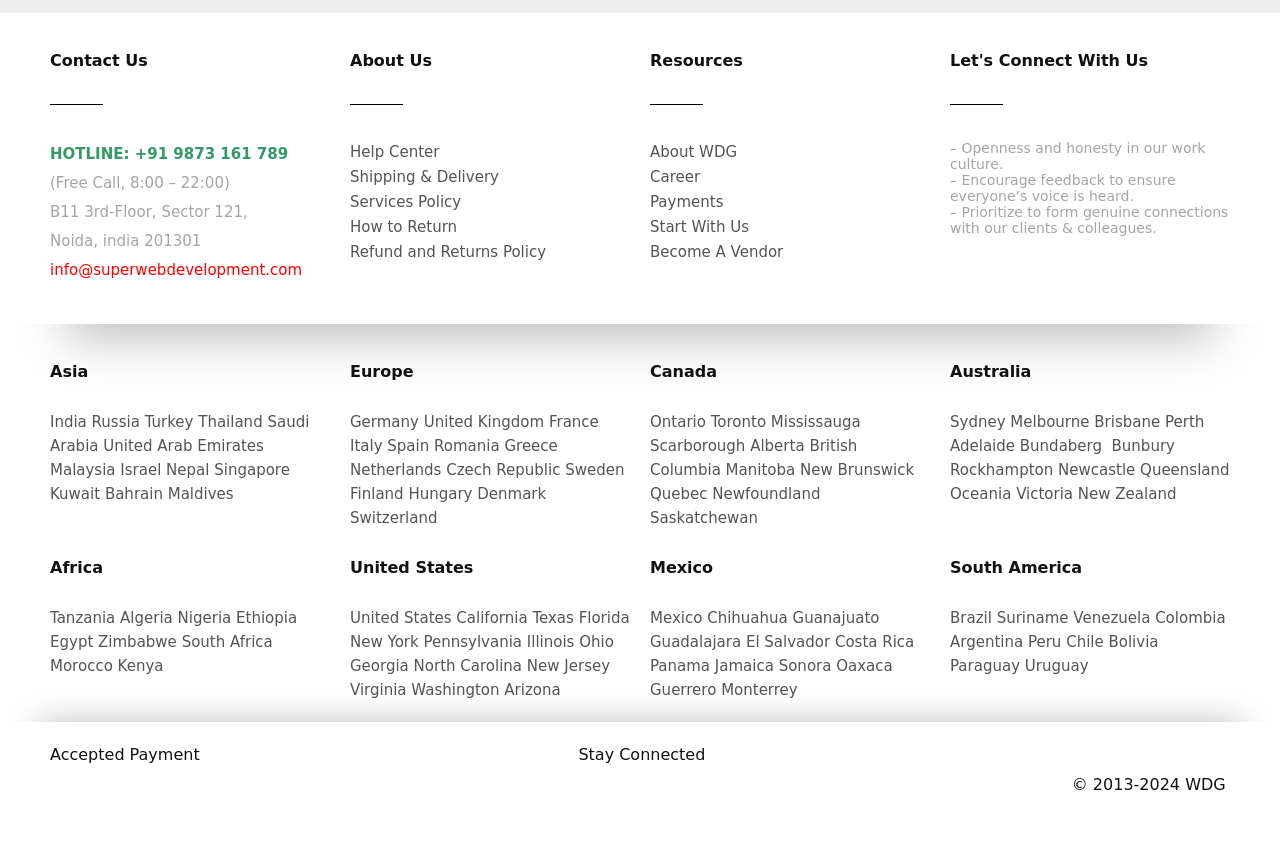Locate the bounding box coordinates of the UI element described by: "British Columbia". The bounding box coordinates should consist of four float numbers between 0 and 1, i.e., [left, top, right, bottom].

[0.508, 0.511, 0.67, 0.56]